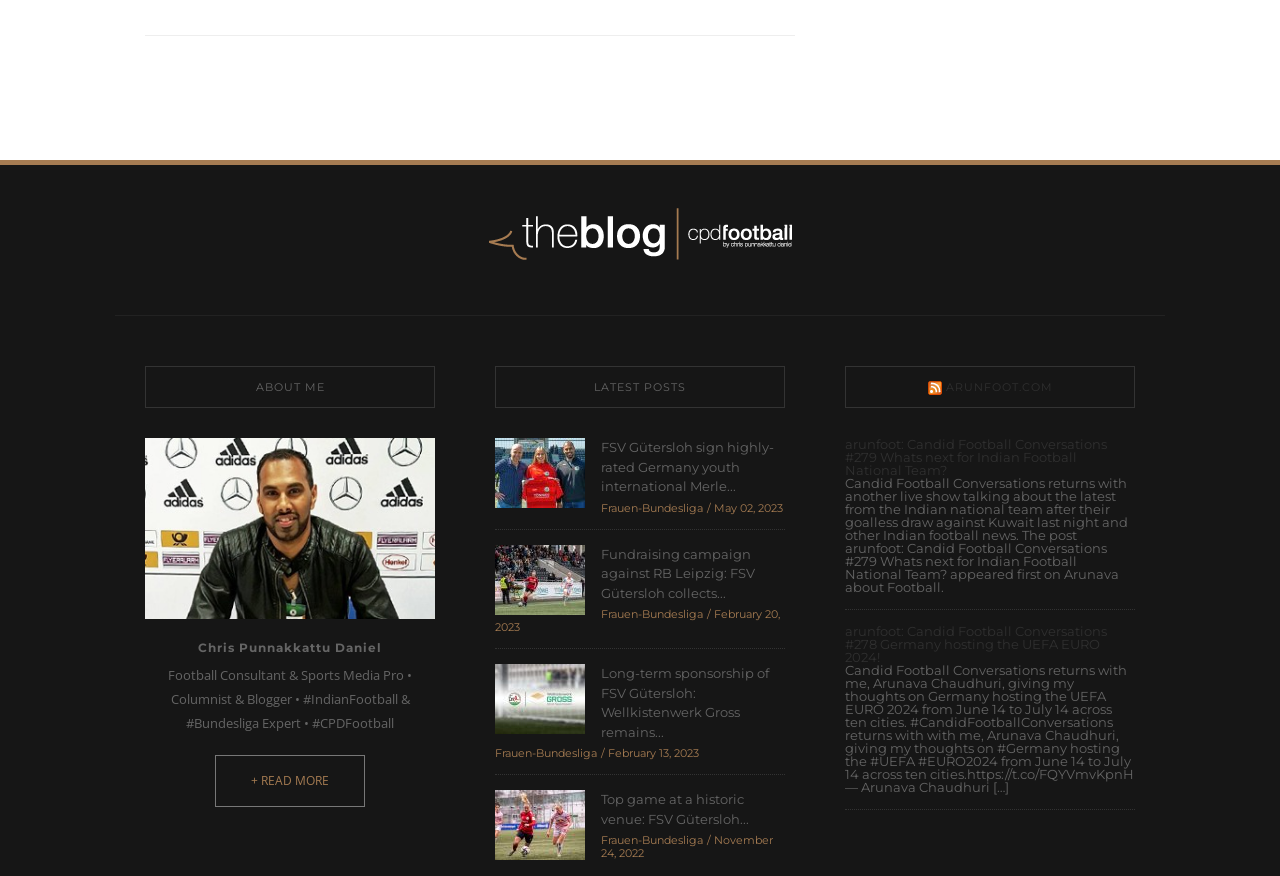Provide a one-word or short-phrase answer to the question:
How many latest posts are displayed on this webpage?

4